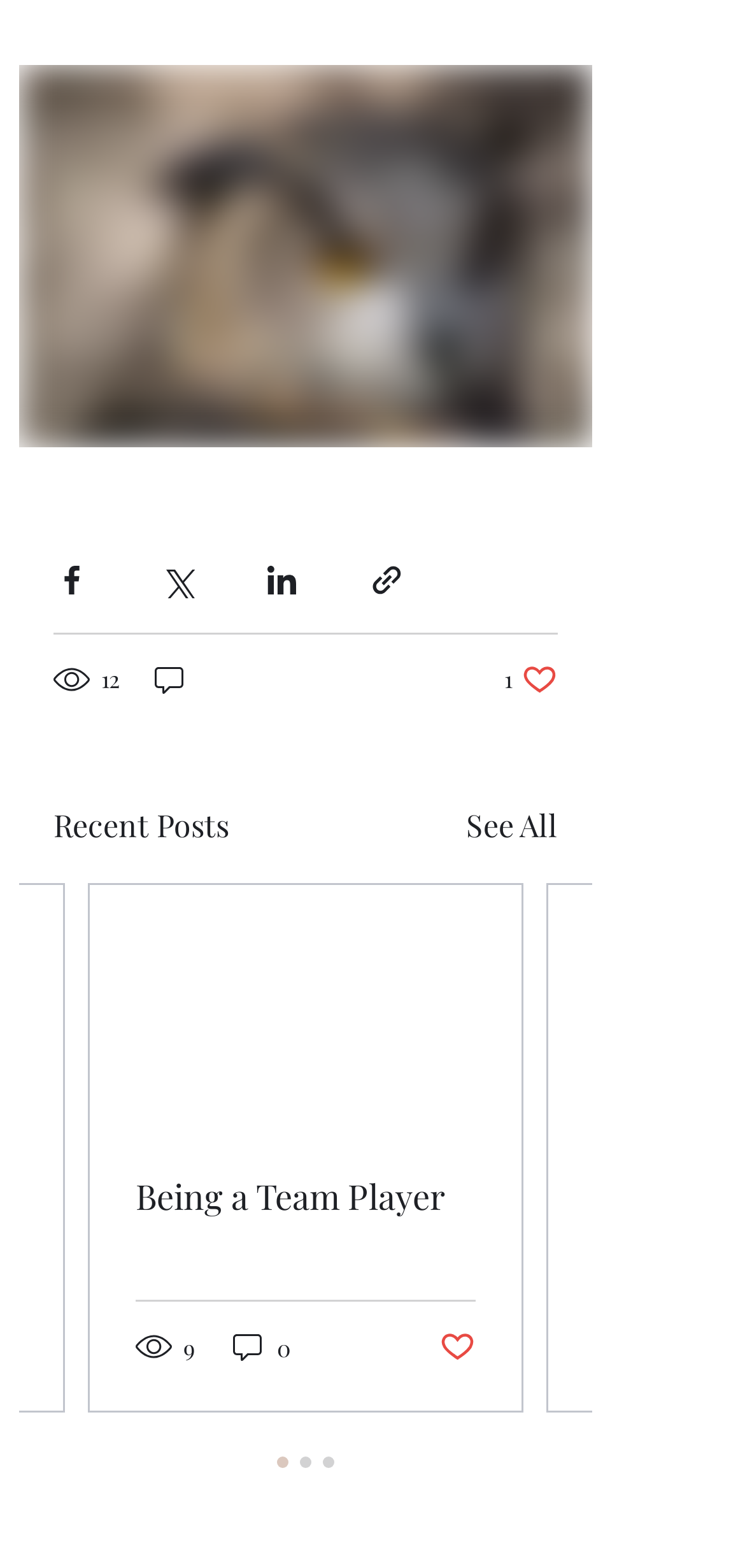What is the title of the second post?
Based on the screenshot, respond with a single word or phrase.

Being a Team Player